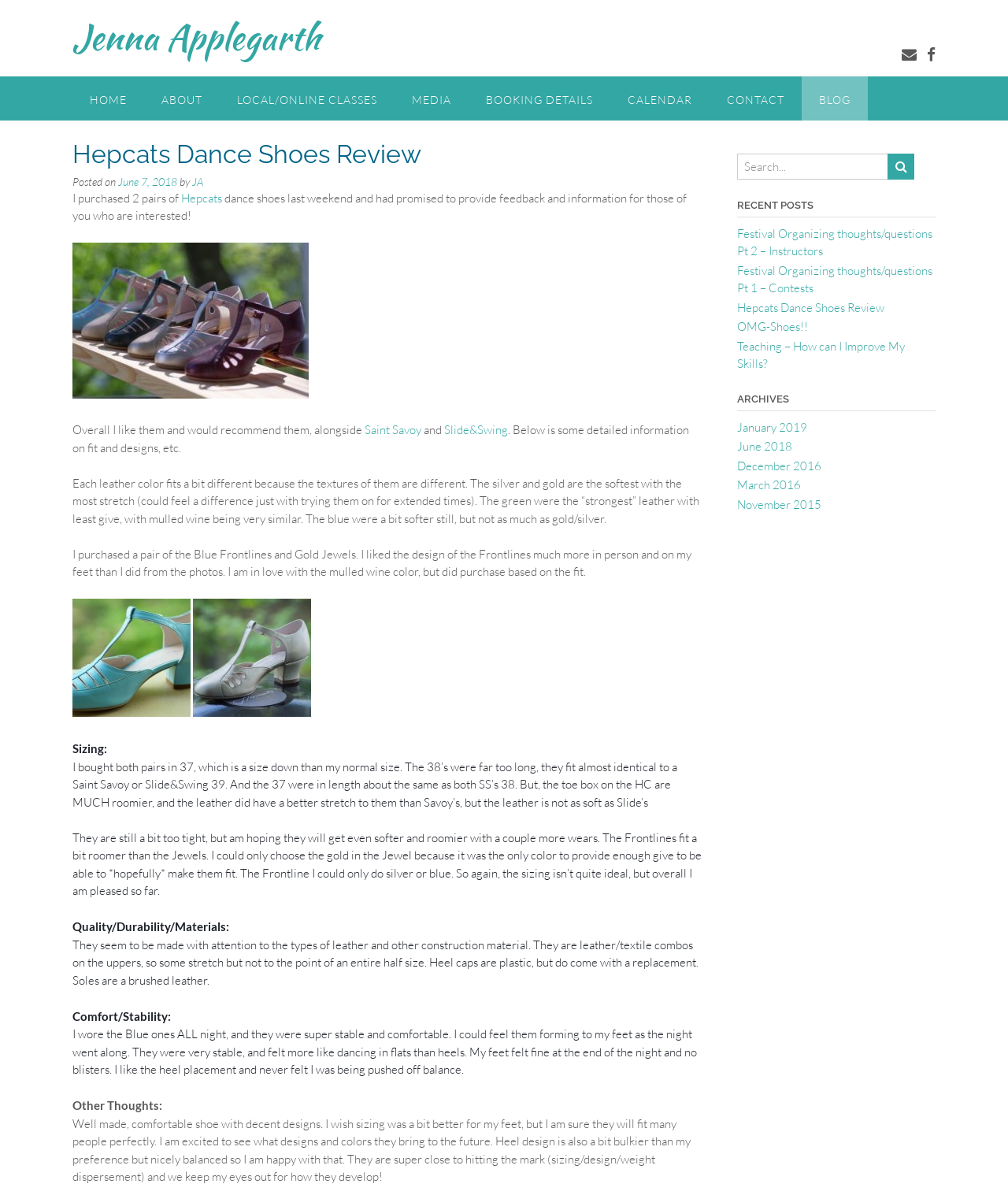Please provide the bounding box coordinates for the element that needs to be clicked to perform the instruction: "Search for something". The coordinates must consist of four float numbers between 0 and 1, formatted as [left, top, right, bottom].

[0.731, 0.128, 0.883, 0.15]